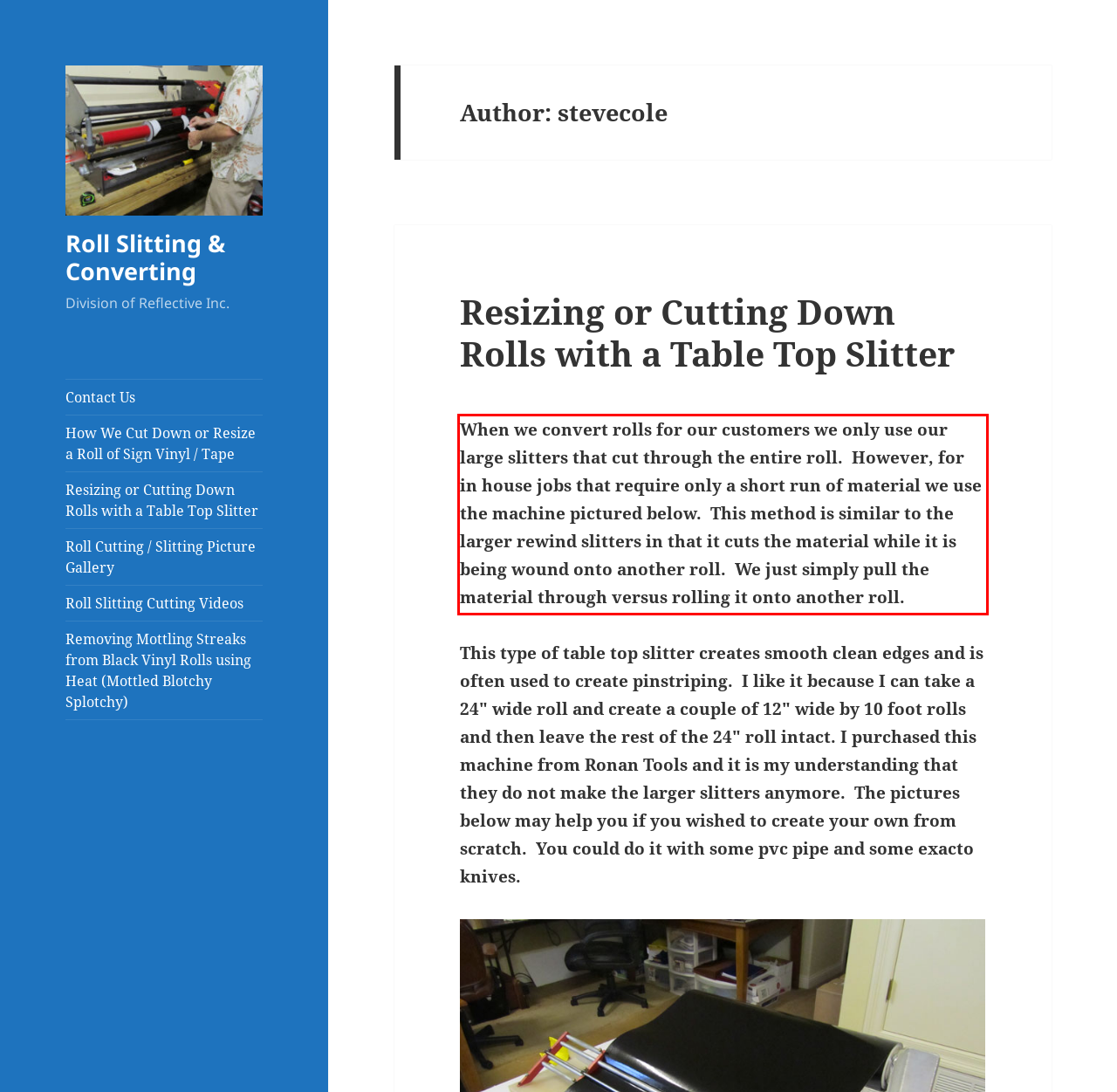Given a webpage screenshot, identify the text inside the red bounding box using OCR and extract it.

When we convert rolls for our customers we only use our large slitters that cut through the entire roll. However, for in house jobs that require only a short run of material we use the machine pictured below. This method is similar to the larger rewind slitters in that it cuts the material while it is being wound onto another roll. We just simply pull the material through versus rolling it onto another roll.